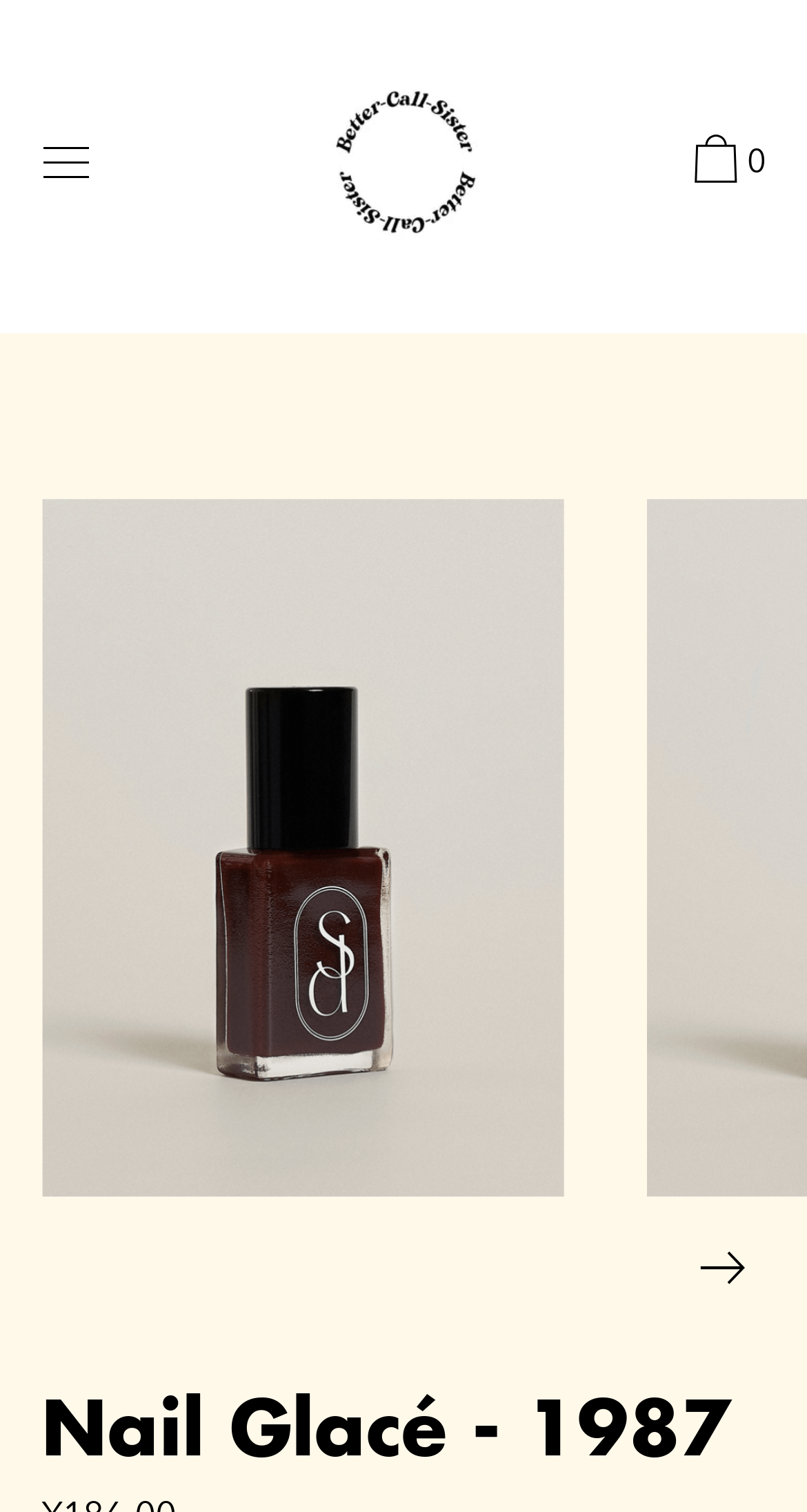Provide a brief response in the form of a single word or phrase:
How many navigation buttons are visible on the webpage?

3